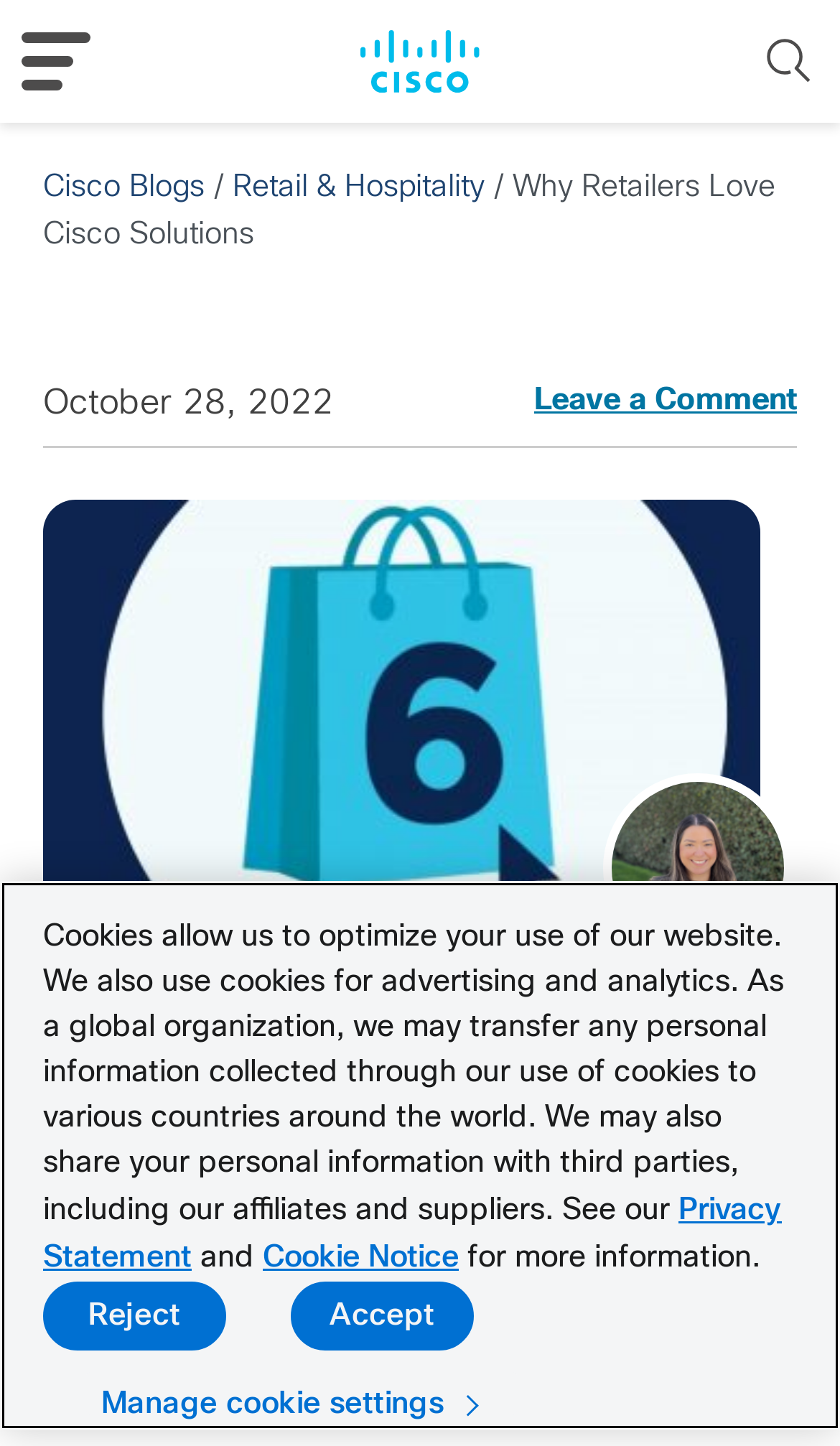Locate the bounding box coordinates of the clickable area to execute the instruction: "Read the Retail & Hospitality article". Provide the coordinates as four float numbers between 0 and 1, represented as [left, top, right, bottom].

[0.277, 0.121, 0.577, 0.14]